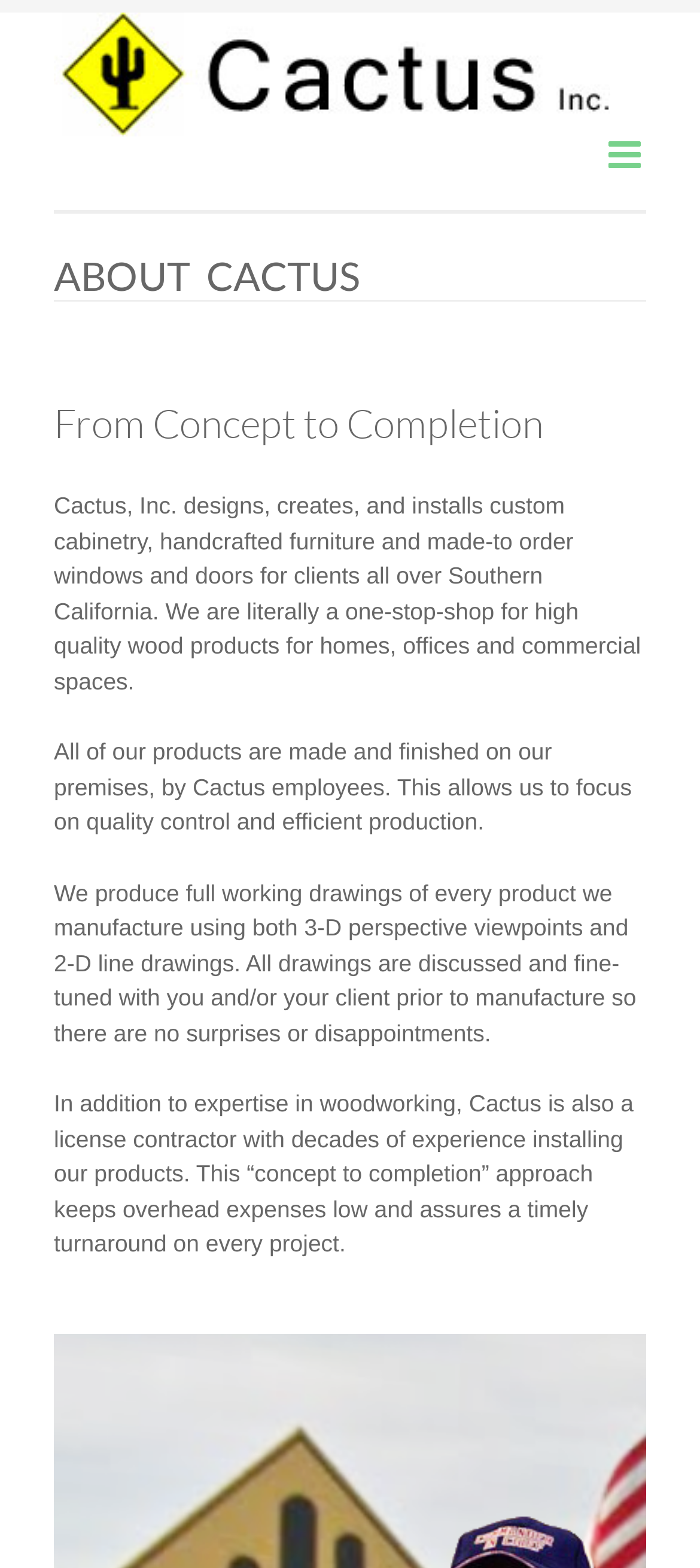Based on the image, please respond to the question with as much detail as possible:
What is the advantage of Cactus, Inc.'s 'concept to completion' approach?

According to the webpage, Cactus, Inc.'s 'concept to completion' approach, which involves designing, creating, and installing their products, keeps overhead expenses low and assures a timely turnaround on every project.